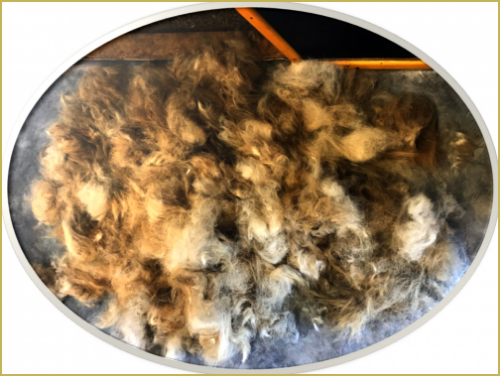Describe the image thoroughly, including all noticeable details.

This image features a large pile of collie dog hair, showcasing its soft and fluffy texture. The hair is a mix of light and dark shades, blending beautifully to reveal the natural colors of a collie's coat. This pile results from vigorous grooming, especially during the shedding season, which often occurs in late summer as collies transition into autumn. The surrounding environment inferred from the image suggests that this grooming took place indoors, likely in a grooming room. The accompanying text highlights the practical uses of collie hair, emphasizing its warmth and softness, making it ideal for crafting various garments such as sweaters and wraps. This unique perspective on dog grooming not only reflects the care for the pet but also points to the creative ways dog owners can repurpose shed hair.